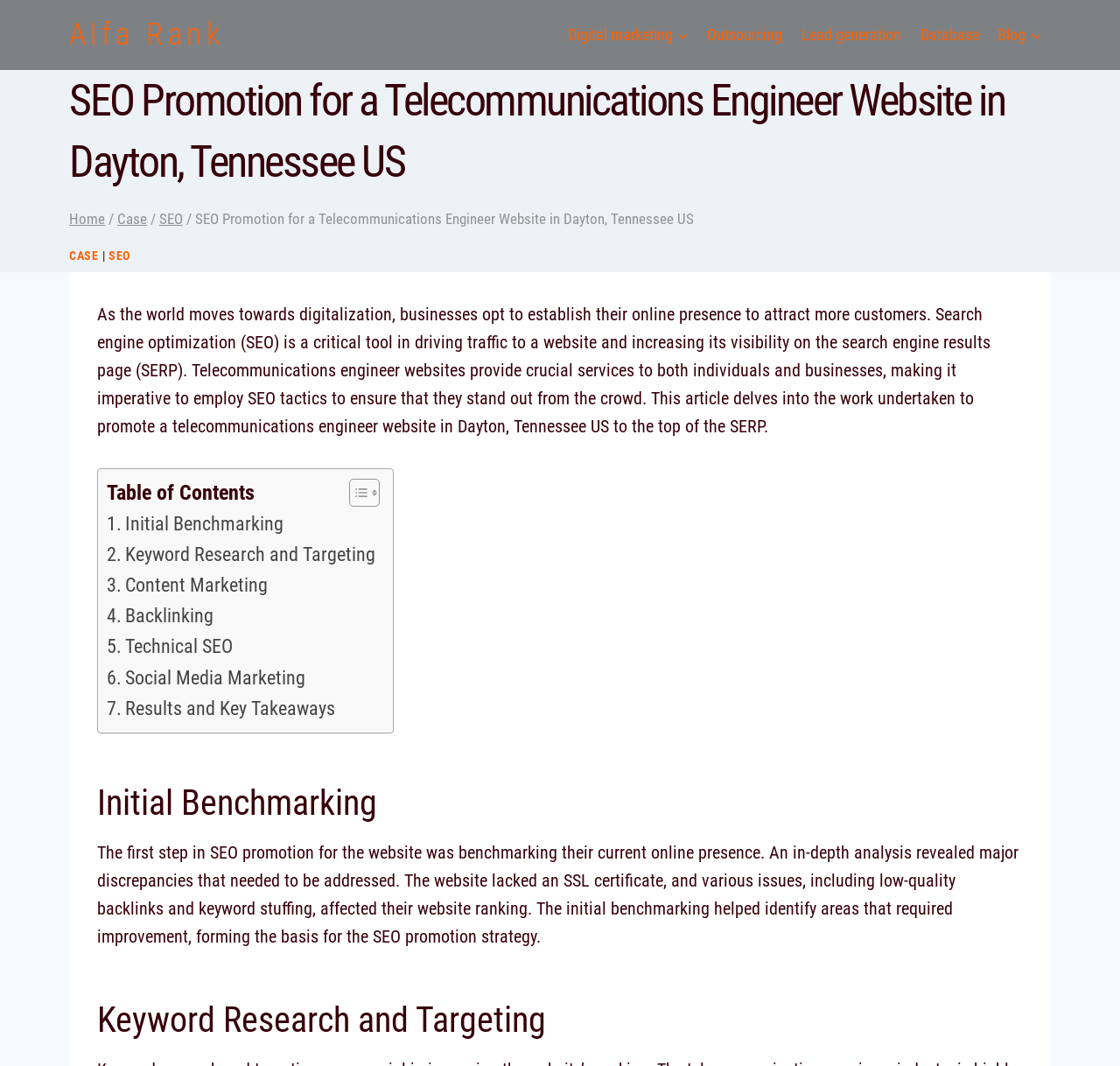Analyze the image and provide a detailed answer to the question: What is the purpose of the table of contents?

I determined the purpose of the table of contents by looking at the link element with the ID 288, which says 'Toggle Table of Content'. This suggests that the table of contents is used to toggle the content, allowing users to easily navigate to different sections of the webpage.